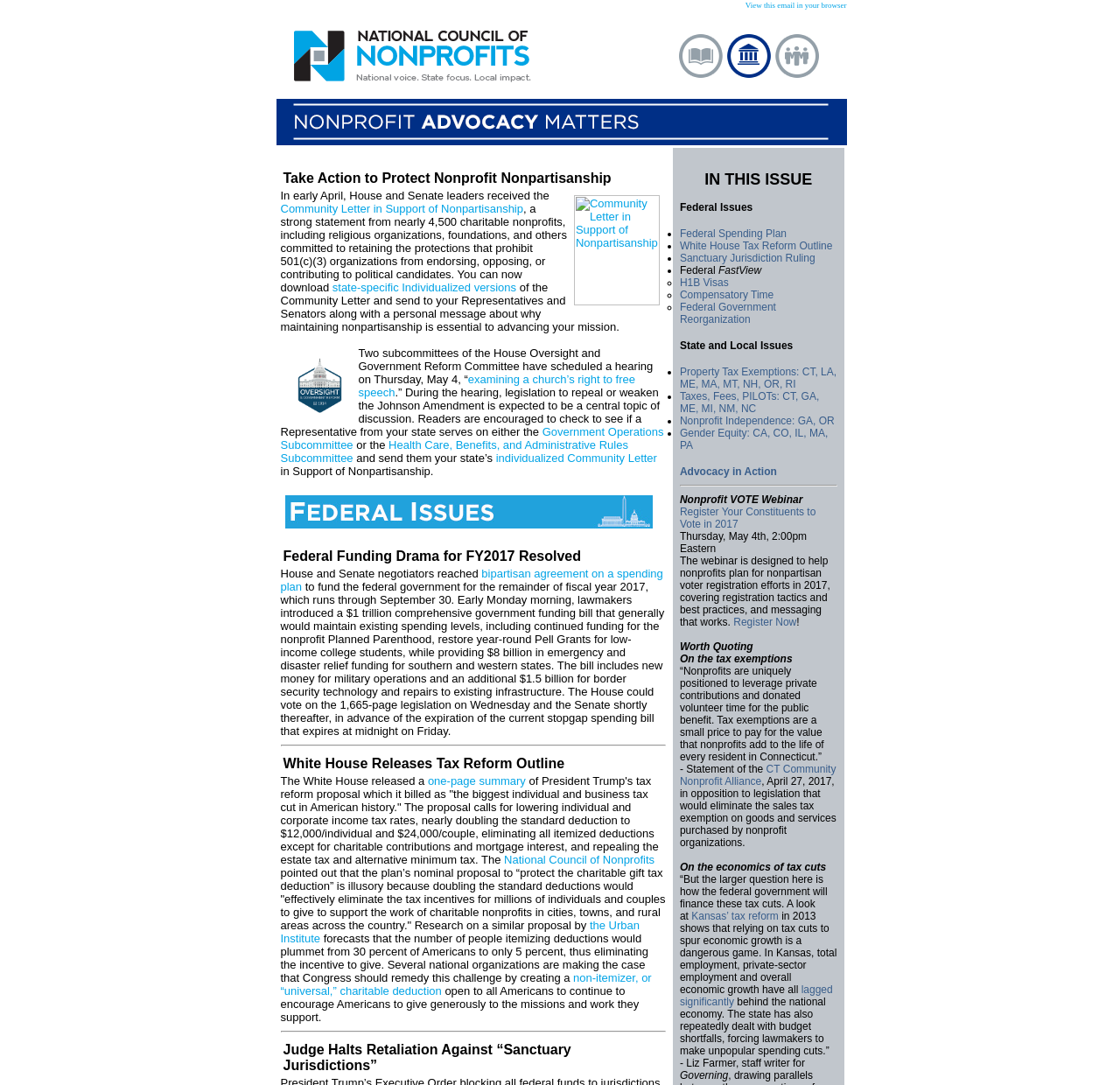Please locate the bounding box coordinates of the element that should be clicked to achieve the given instruction: "Read the one-page summary of President Trump's tax reform proposal".

[0.382, 0.714, 0.469, 0.726]